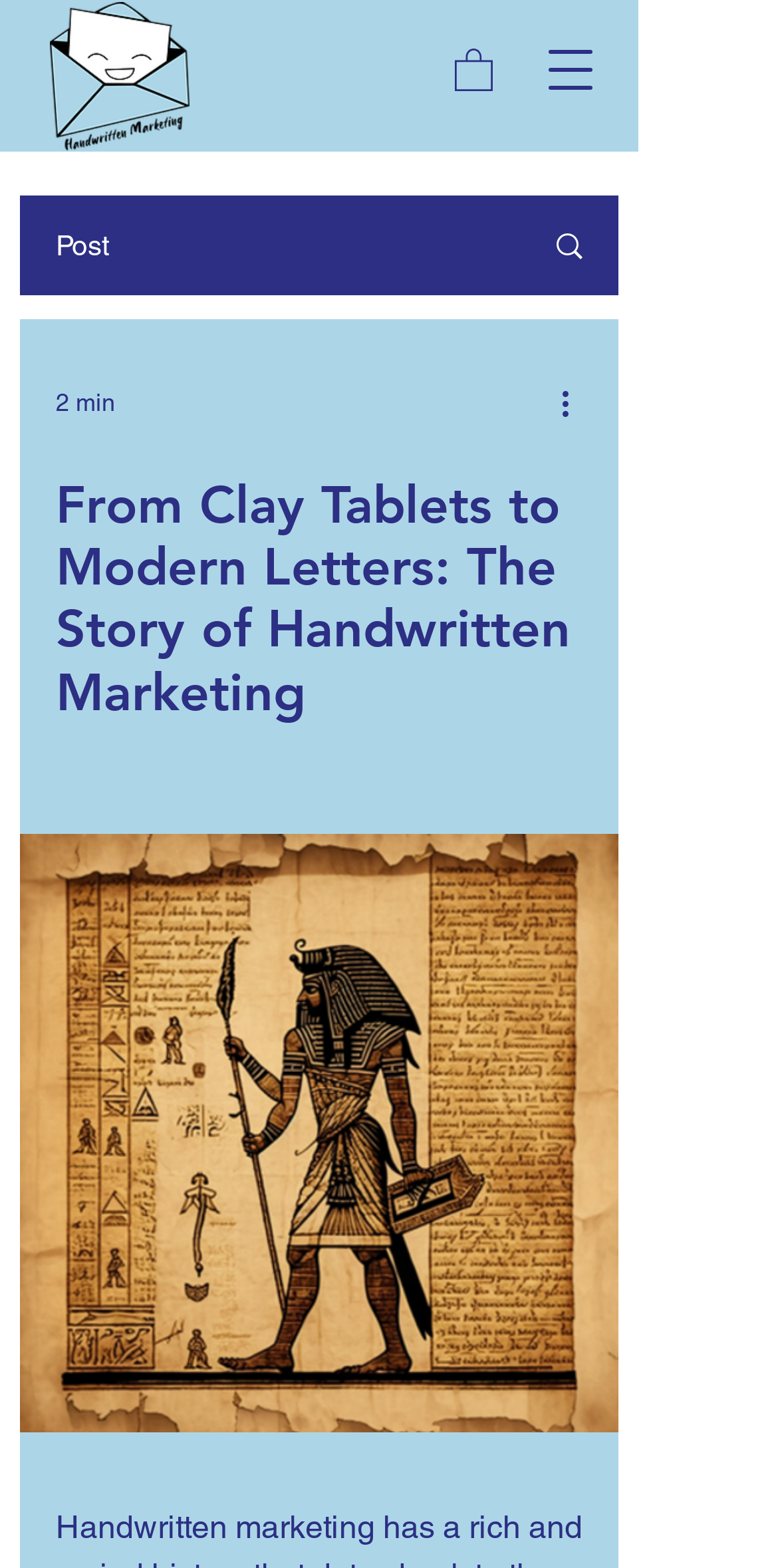What is the topic of the main article?
Give a comprehensive and detailed explanation for the question.

I found the topic of the main article by reading the heading, which says 'From Clay Tablets to Modern Letters: The Story of Handwritten Marketing'.